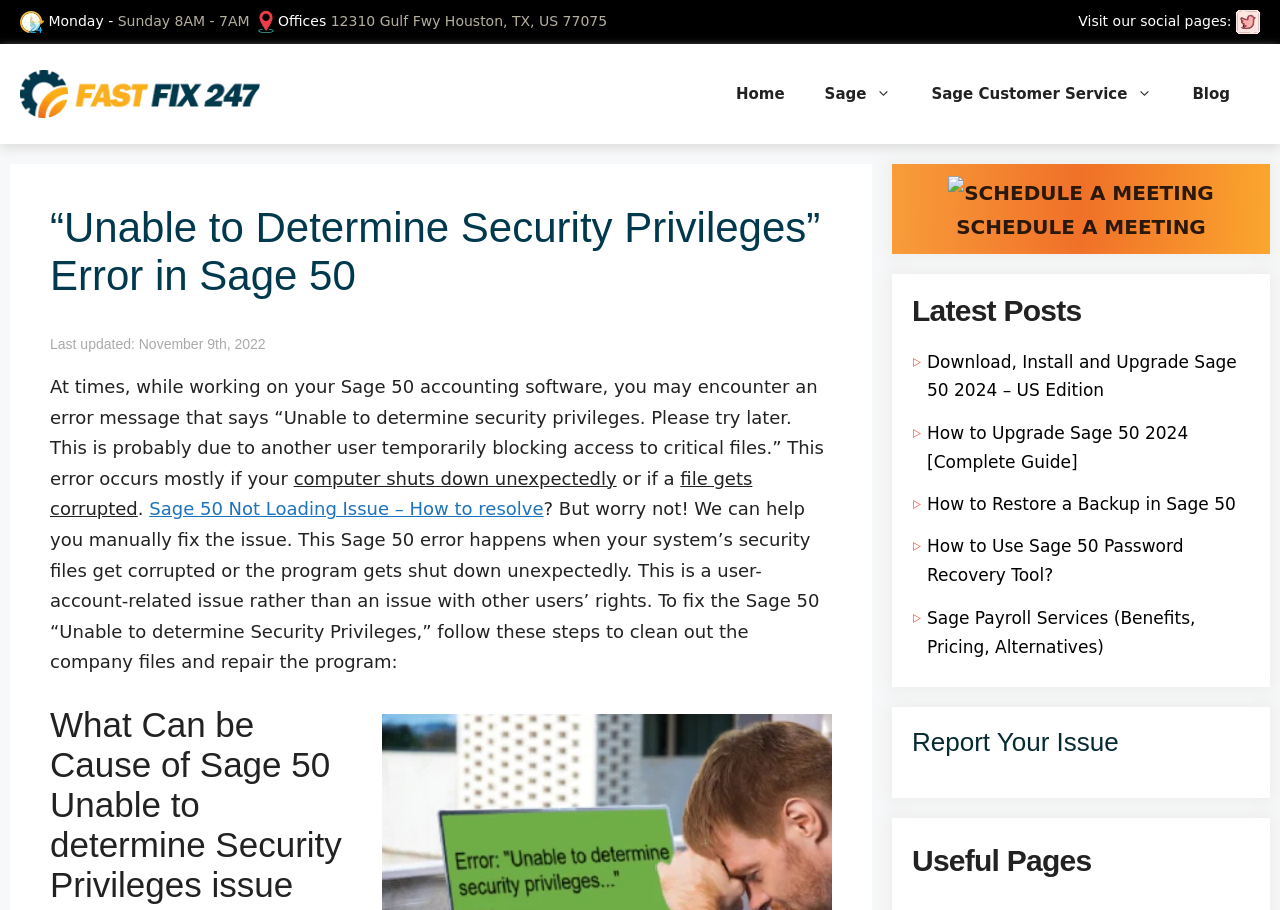Find the bounding box coordinates for the element that must be clicked to complete the instruction: "Click the 'Home' link". The coordinates should be four float numbers between 0 and 1, indicated as [left, top, right, bottom].

[0.559, 0.07, 0.629, 0.136]